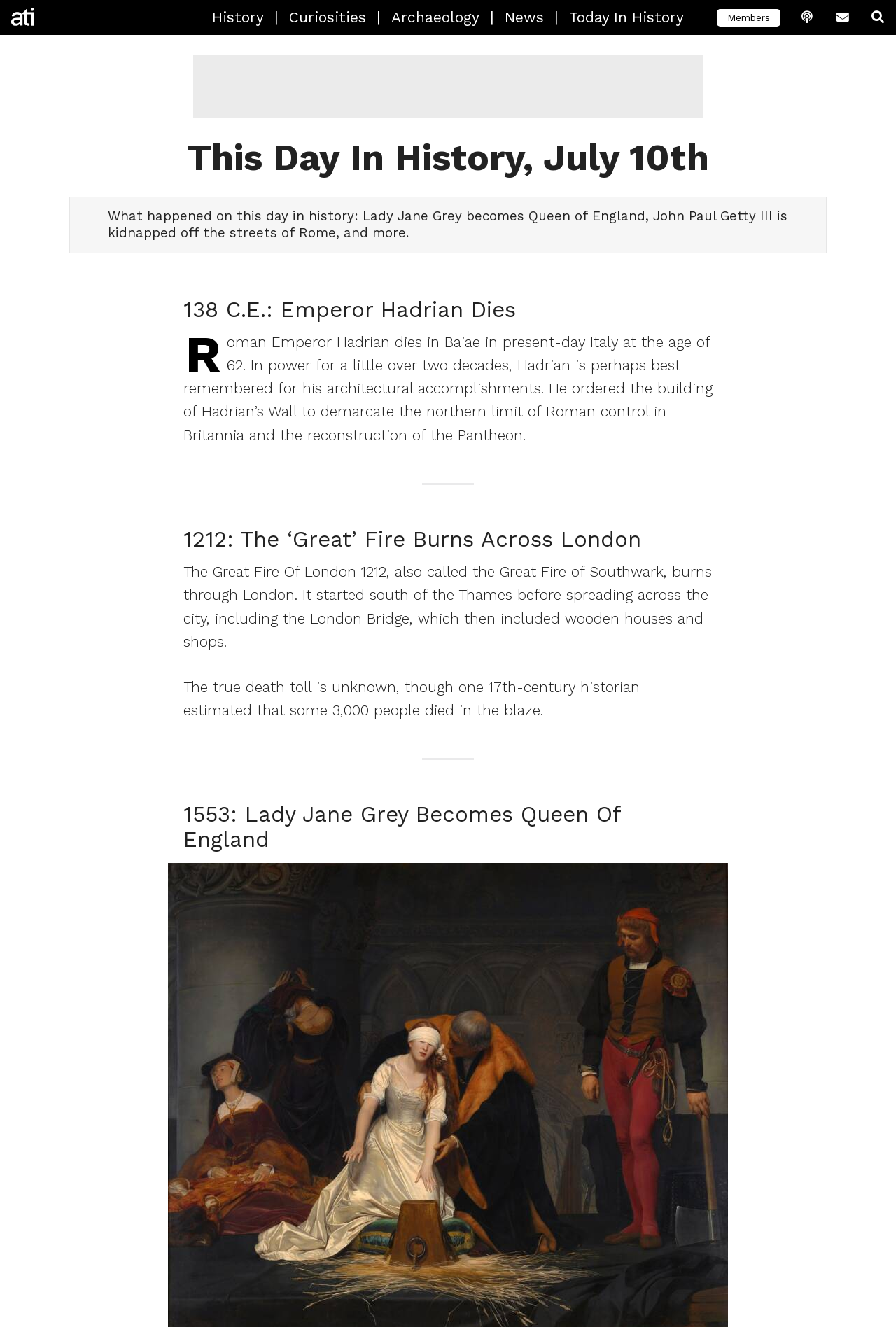How old was Hadrian when he died?
Please give a detailed and thorough answer to the question, covering all relevant points.

I found the answer by looking at the static text that mentions 'Roman Emperor Hadrian dies in Baiae in present-day Italy at the age of 62.'